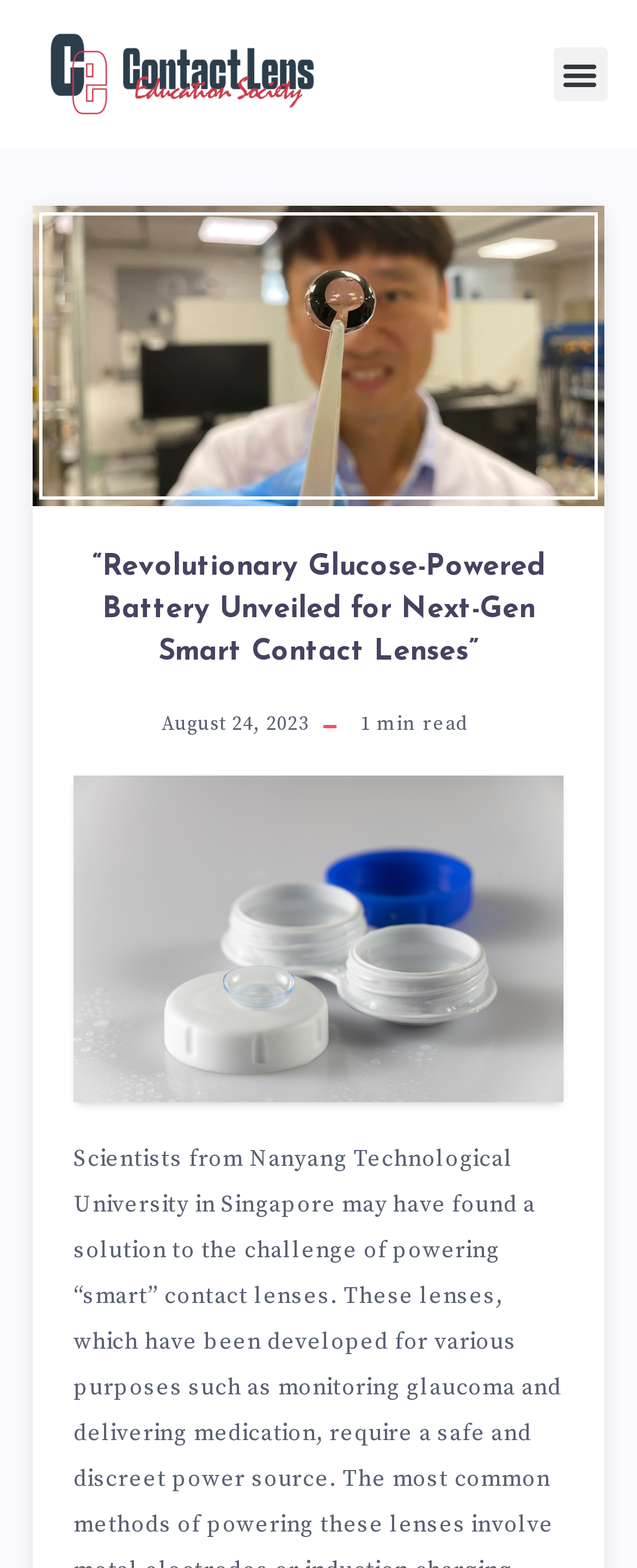Describe all visible elements and their arrangement on the webpage.

The webpage is about a breakthrough in smart contact lenses, specifically a revolutionary glucose-powered battery unveiled for next-gen smart contact lenses. 

At the top right corner, there is a button labeled "Menu Toggle". Below it, there is a header section that spans almost the entire width of the page. Within this section, there is a large image that takes up most of the space, with a heading that reads "Revolutionary Glucose-Powered Battery Unveiled for Next-Gen Smart Contact Lenses" positioned below it. 

To the right of the heading, there is a timestamp indicating the publication date, "August 24, 2023", and a text "min read" suggesting the estimated time required to read the article. 

Below the heading and the timestamp, there is another image that occupies the same width as the header section.